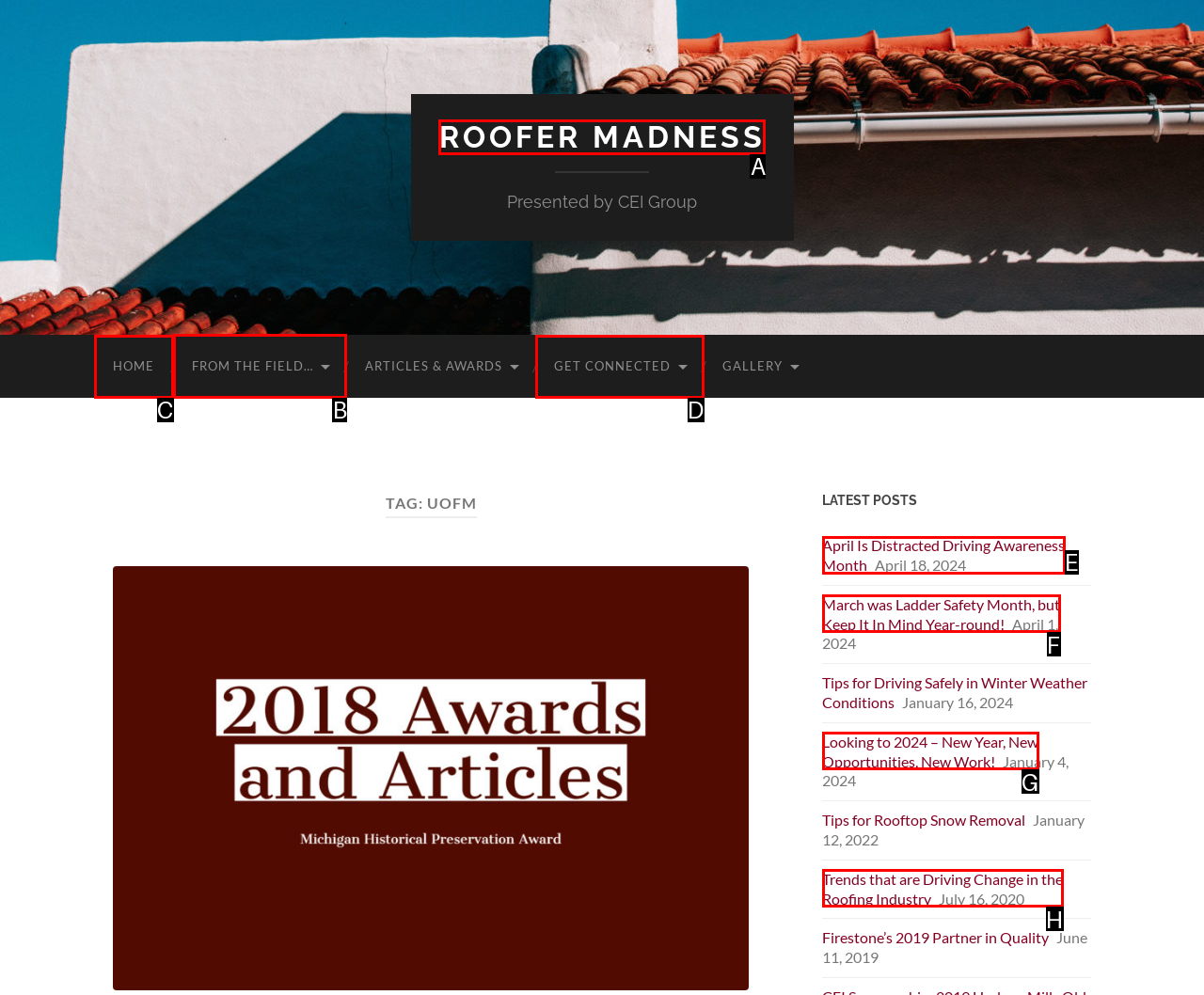Tell me which one HTML element I should click to complete the following task: Learn more about FROM THE FIELD… Answer with the option's letter from the given choices directly.

B